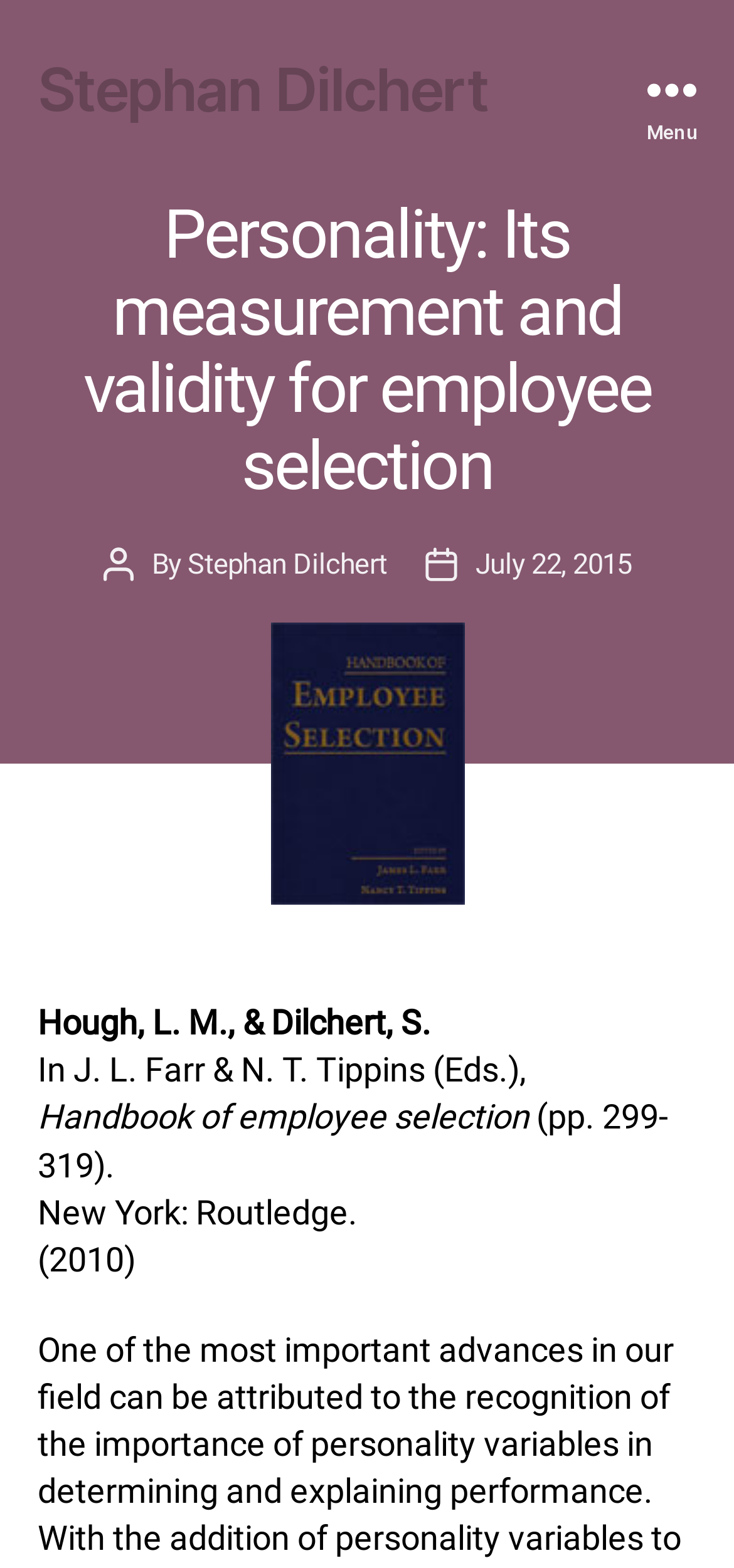Elaborate on the information and visuals displayed on the webpage.

This webpage appears to be a publication page, likely from an academic or research institution. At the top-left corner, there is a link to "Stephan Dilchert", which suggests that this person is the author or contributor to the publication. 

To the right of the link, there is a button labeled "Menu" that is not expanded. Below the button, there is a header section that spans the entire width of the page. Within this section, there is a heading that reads "Personality: Its measurement and validity for employee selection", which is likely the title of the publication. 

Below the heading, there are two lines of text. The first line reads "Post author By Stephan Dilchert", indicating that Stephan Dilchert is the author of the publication. The second line reads "Post date July 22, 2015", which is the publication date. 

Below the header section, there is a figure or image that spans the entire width of the page. Below the figure, there are several lines of text that appear to be a citation or reference for the publication. The text reads "Hough, L. M., & Dilchert, S. In J. L. Farr & N. T. Tippins (Eds.), Handbook of employee selection (pp. 299-319). New York: Routledge. (2010)". This suggests that the publication is a chapter or section within a larger book or handbook.